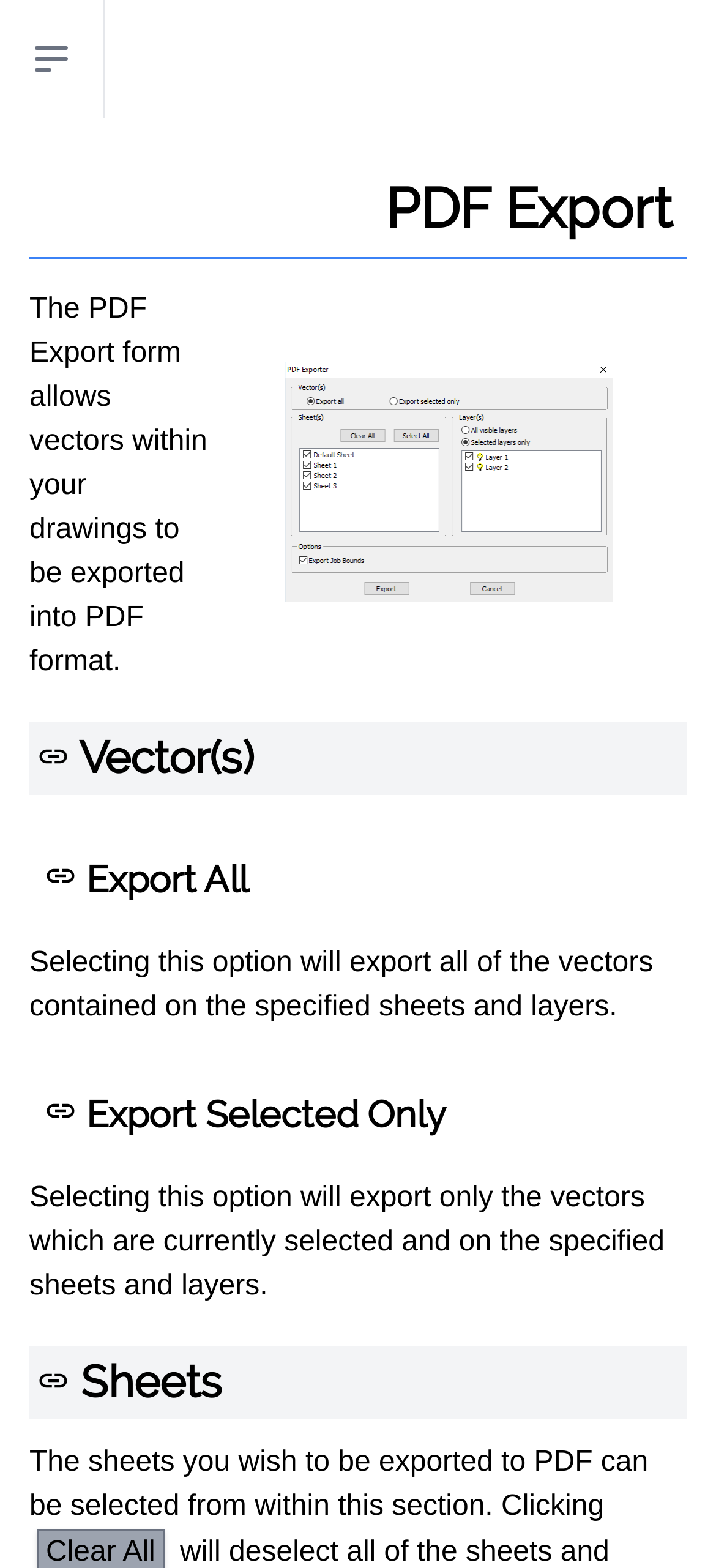Answer this question using a single word or a brief phrase:
What is required to export vectors to PDF?

Selecting sheets and layers